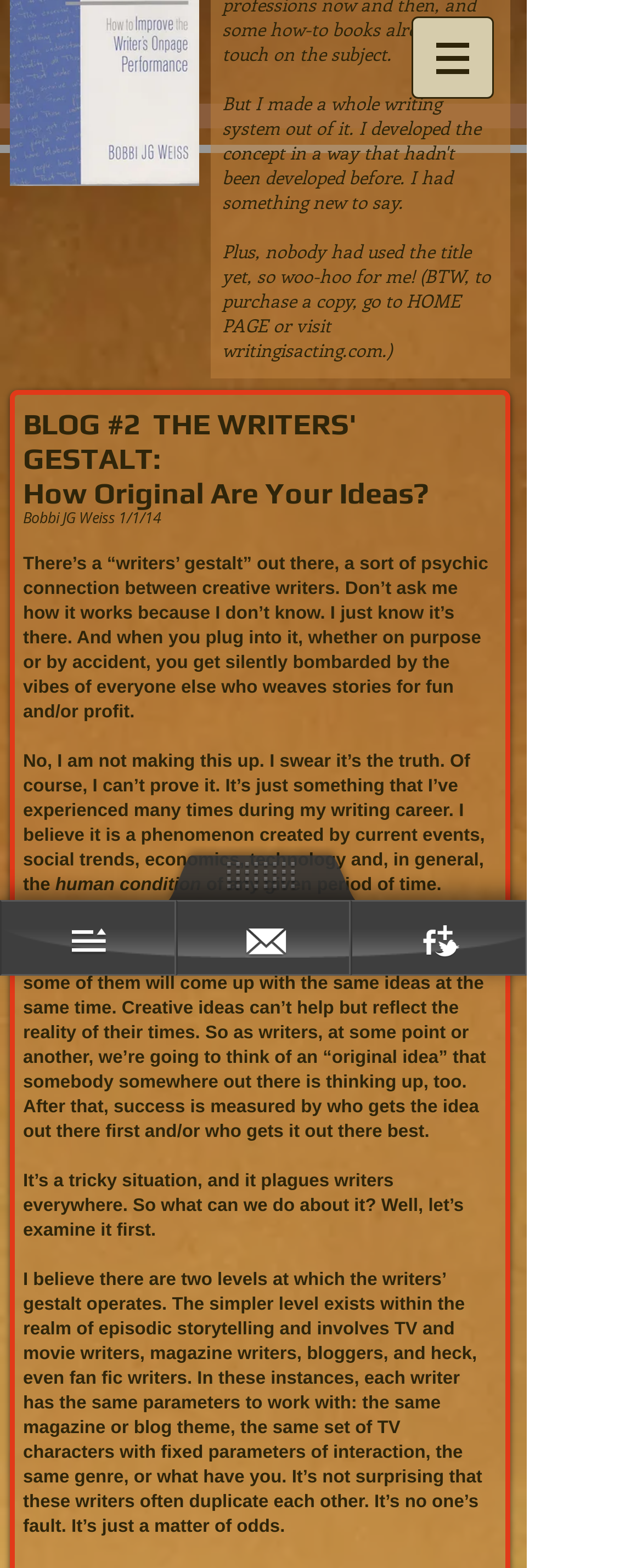Who is the author of the blog post?
Respond with a short answer, either a single word or a phrase, based on the image.

Bobbi JG Weiss